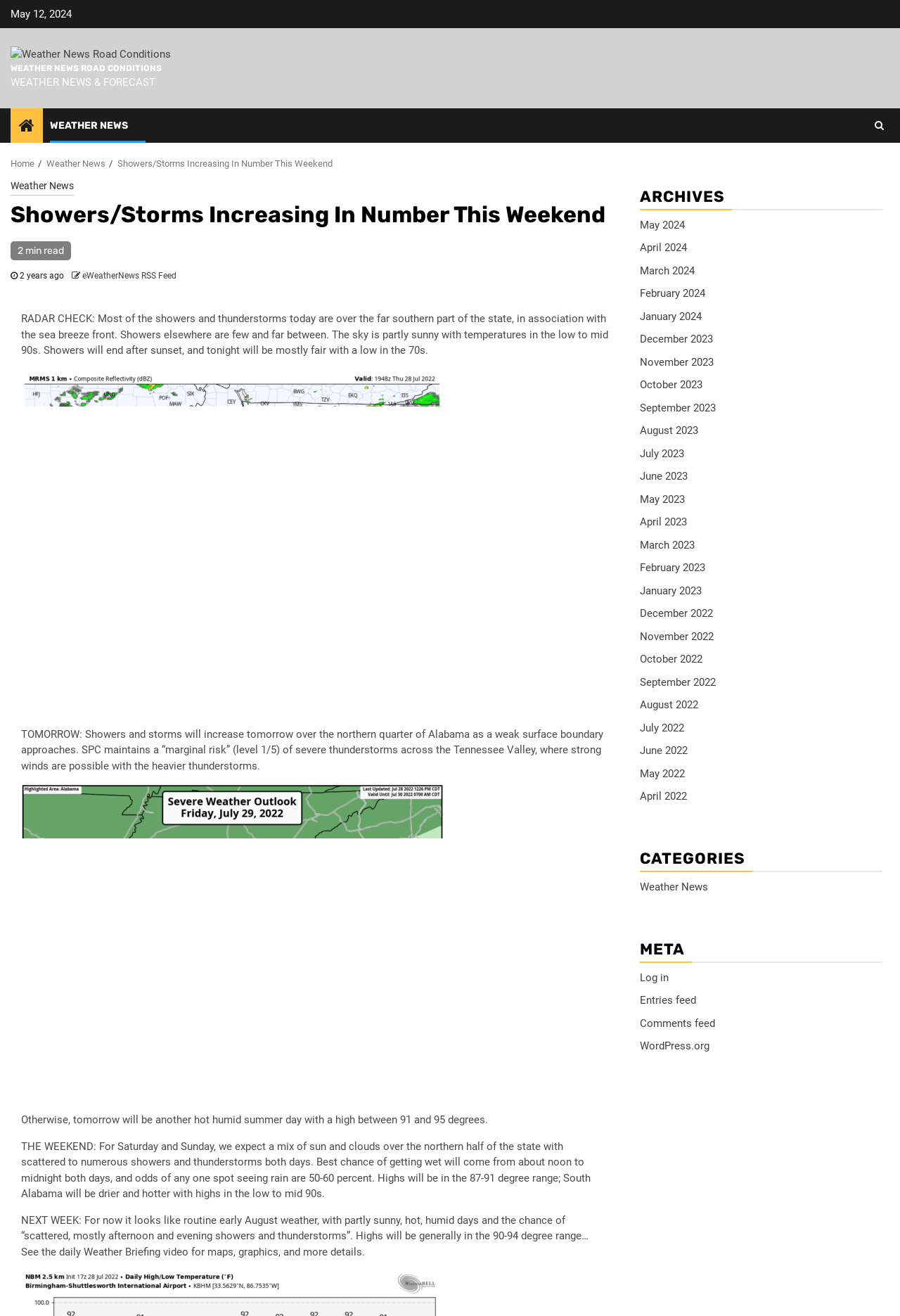Find the bounding box coordinates of the element to click in order to complete this instruction: "View the archives for May 2024". The bounding box coordinates must be four float numbers between 0 and 1, denoted as [left, top, right, bottom].

[0.711, 0.166, 0.761, 0.176]